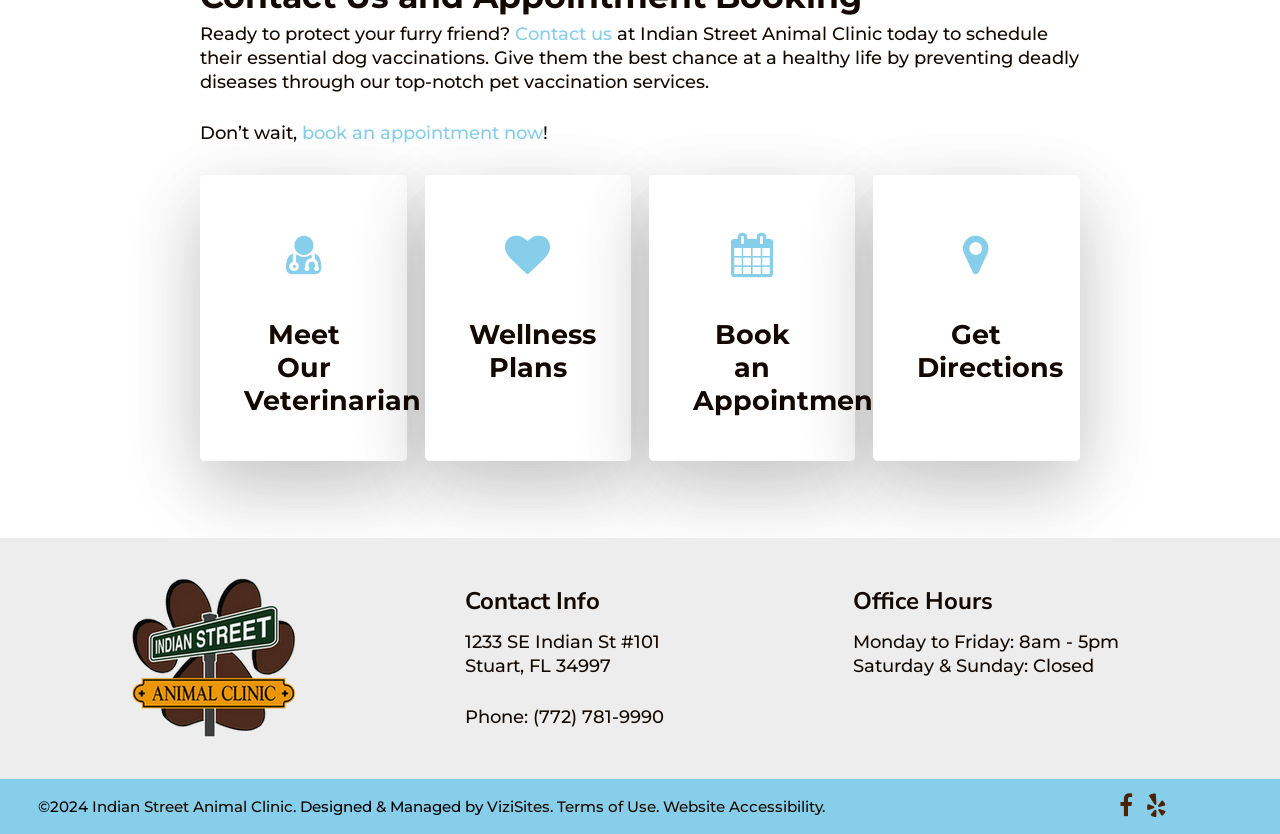Please find the bounding box coordinates of the element that must be clicked to perform the given instruction: "Call the clinic". The coordinates should be four float numbers from 0 to 1, i.e., [left, top, right, bottom].

[0.416, 0.847, 0.519, 0.873]